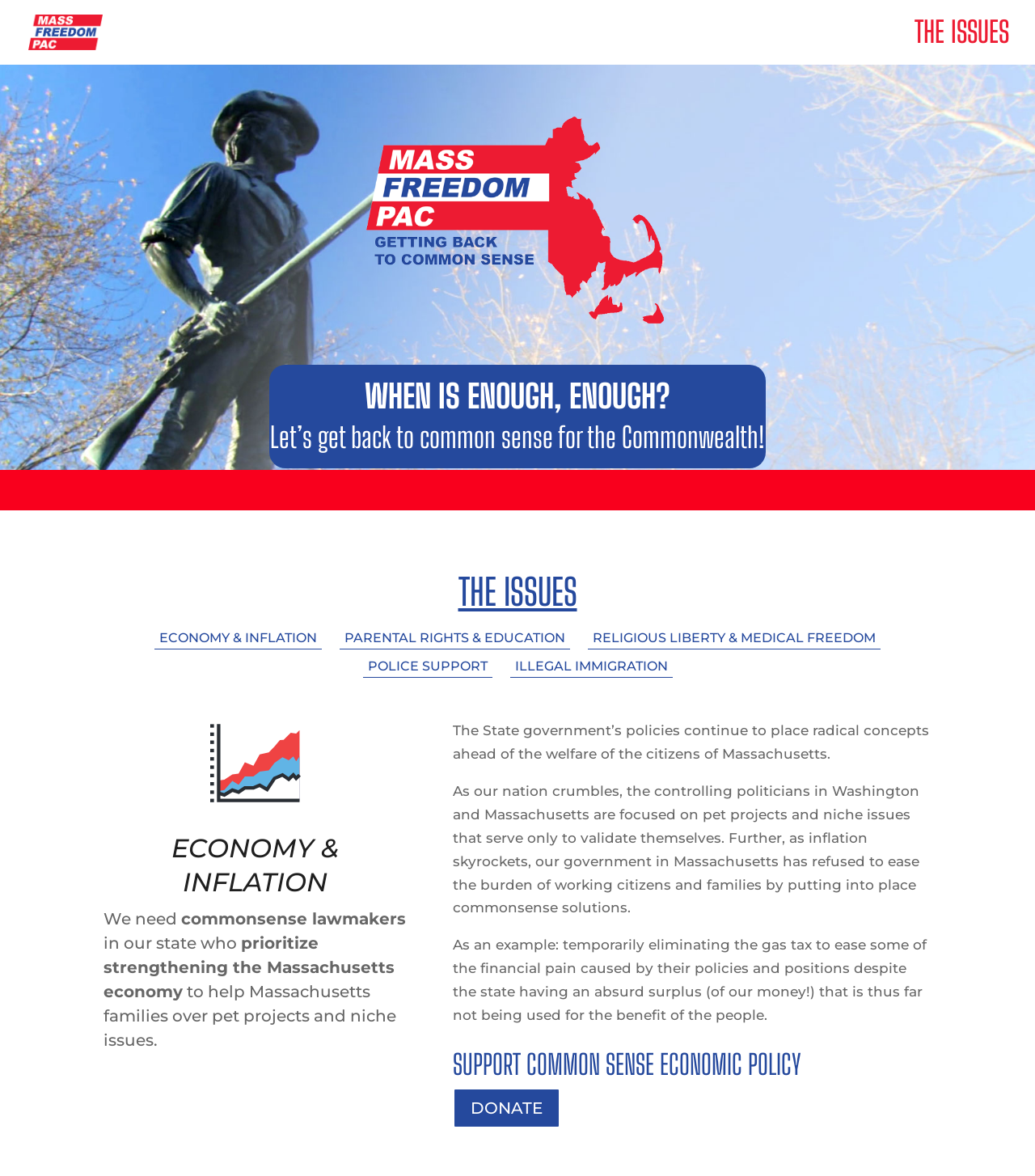Can you identify the bounding box coordinates of the clickable region needed to carry out this instruction: 'Explore economy and inflation'? The coordinates should be four float numbers within the range of 0 to 1, stated as [left, top, right, bottom].

[0.149, 0.534, 0.311, 0.552]